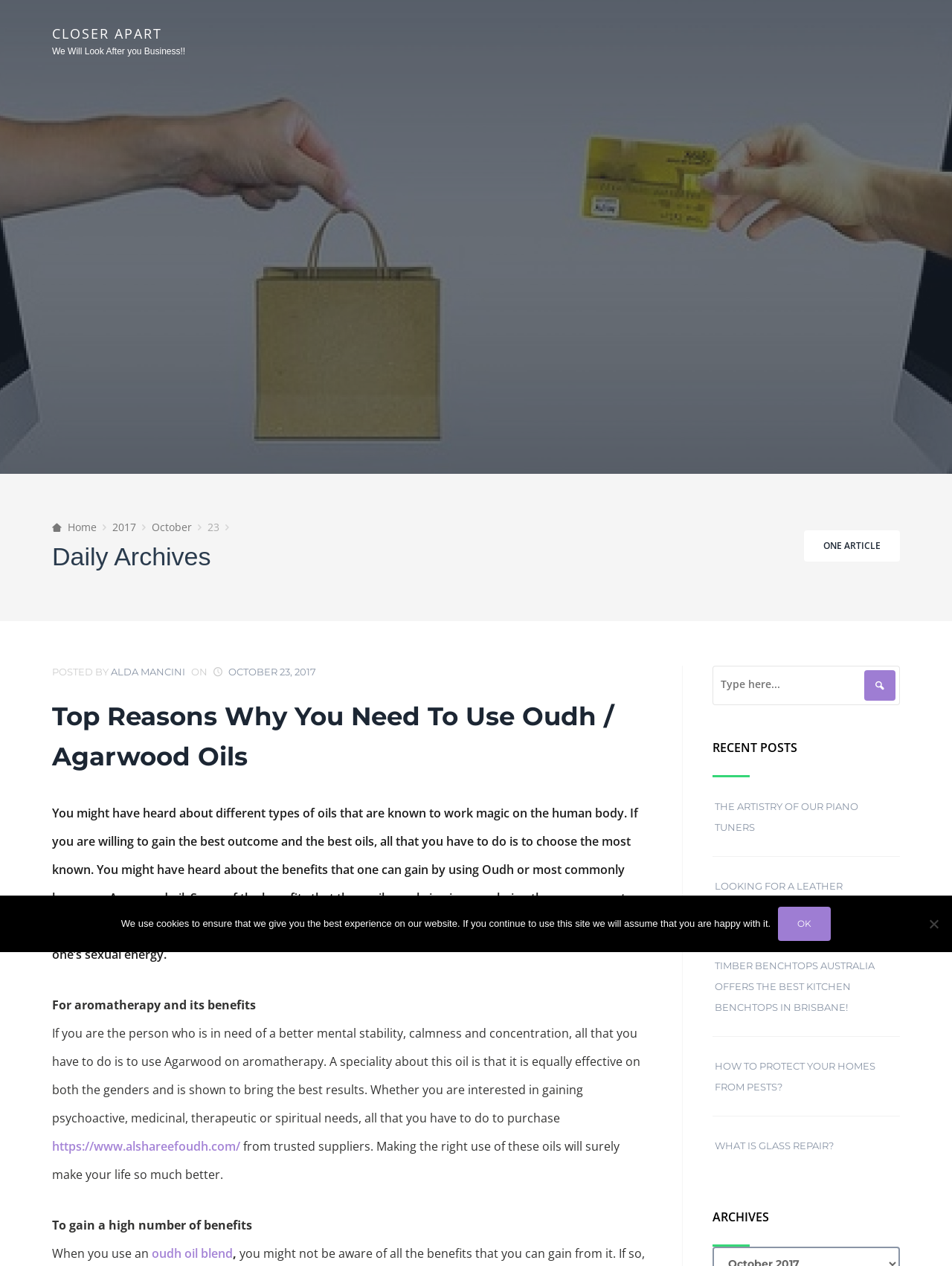Identify the bounding box coordinates of the clickable region required to complete the instruction: "Click on the 'CLOSER APART' link". The coordinates should be given as four float numbers within the range of 0 and 1, i.e., [left, top, right, bottom].

[0.055, 0.019, 0.34, 0.035]